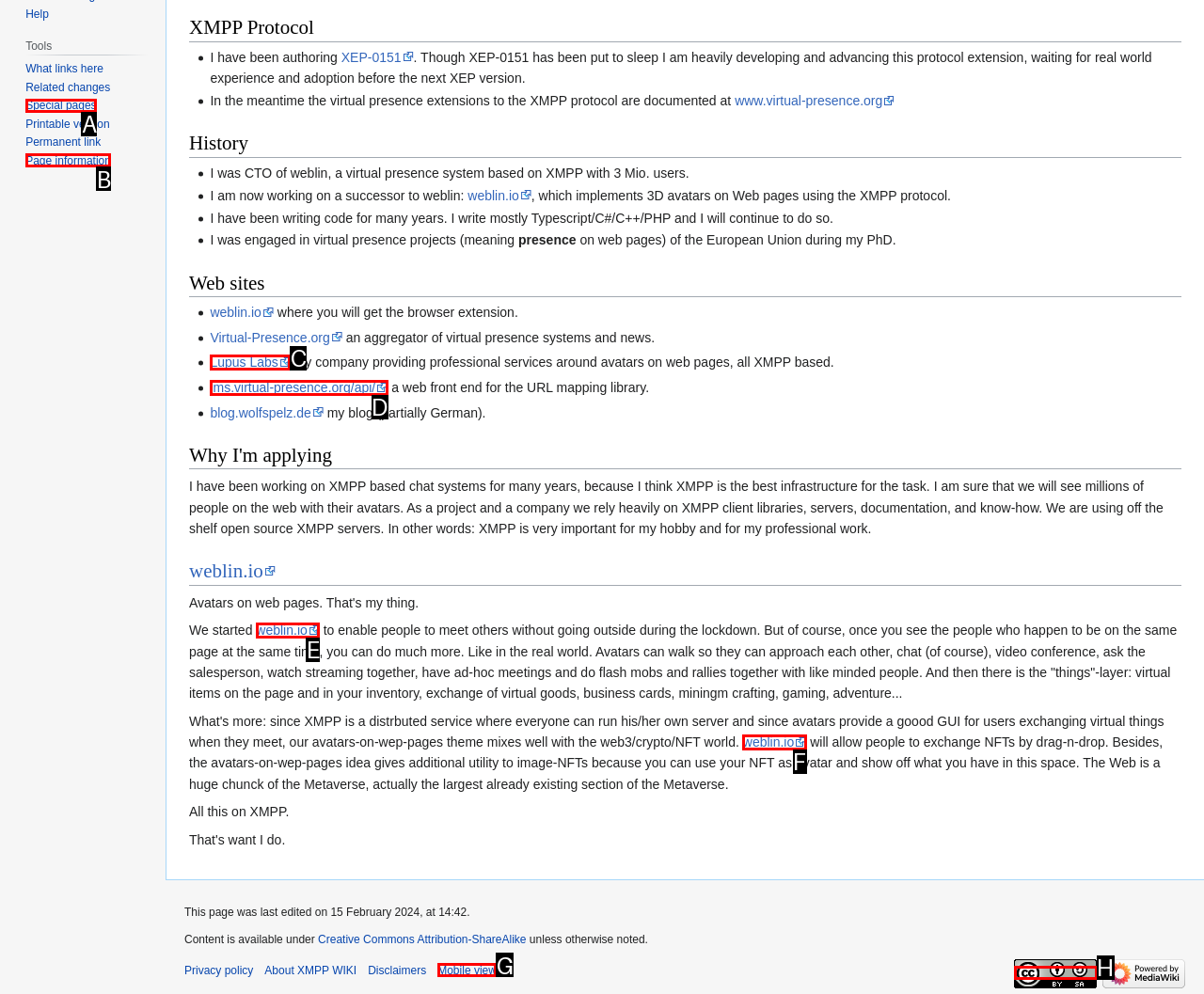Point out the option that aligns with the description: alt="Creative Commons Attribution-ShareAlike"
Provide the letter of the corresponding choice directly.

H